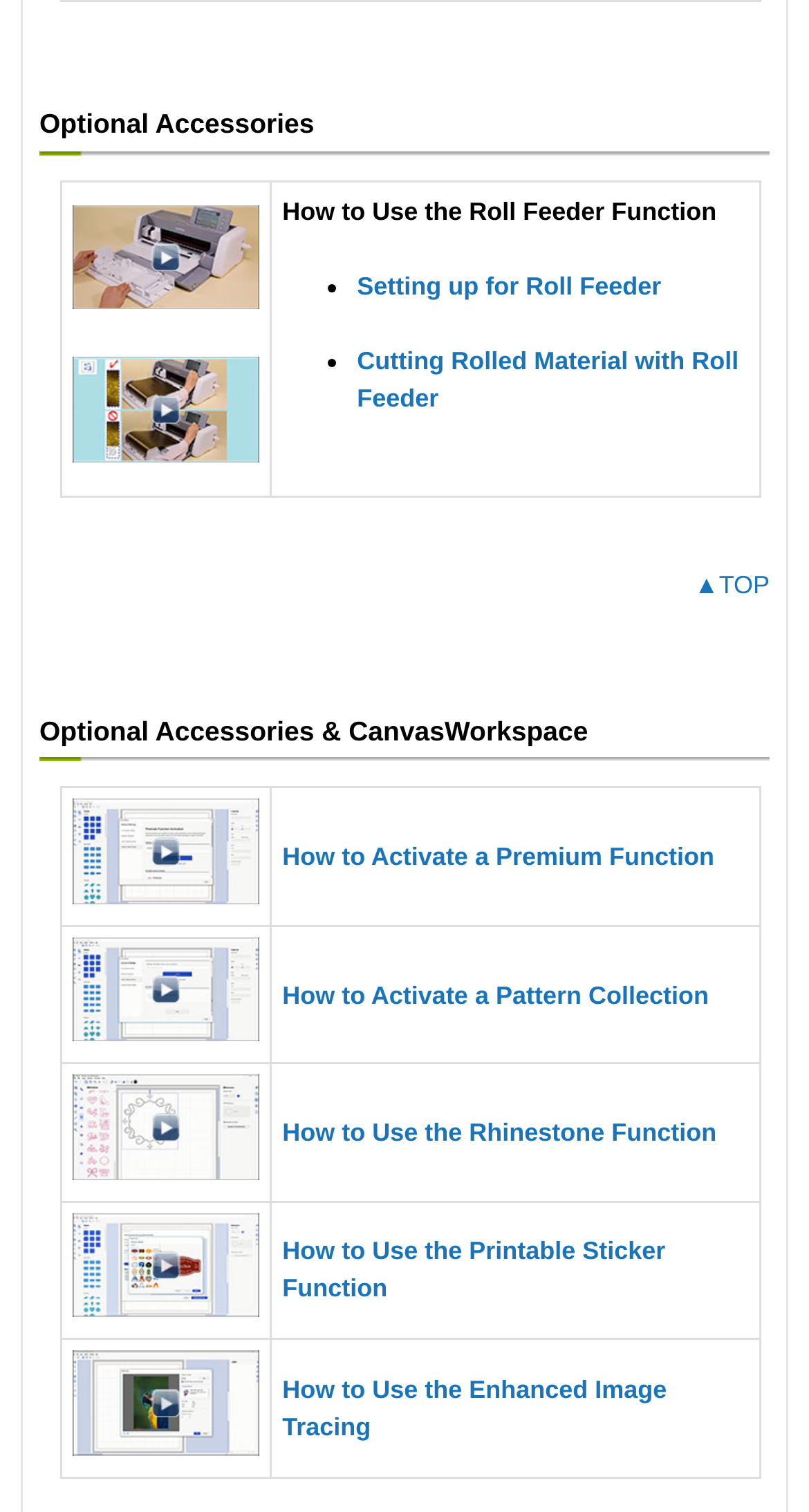Provide the bounding box coordinates of the area you need to click to execute the following instruction: "visit About Us".

None